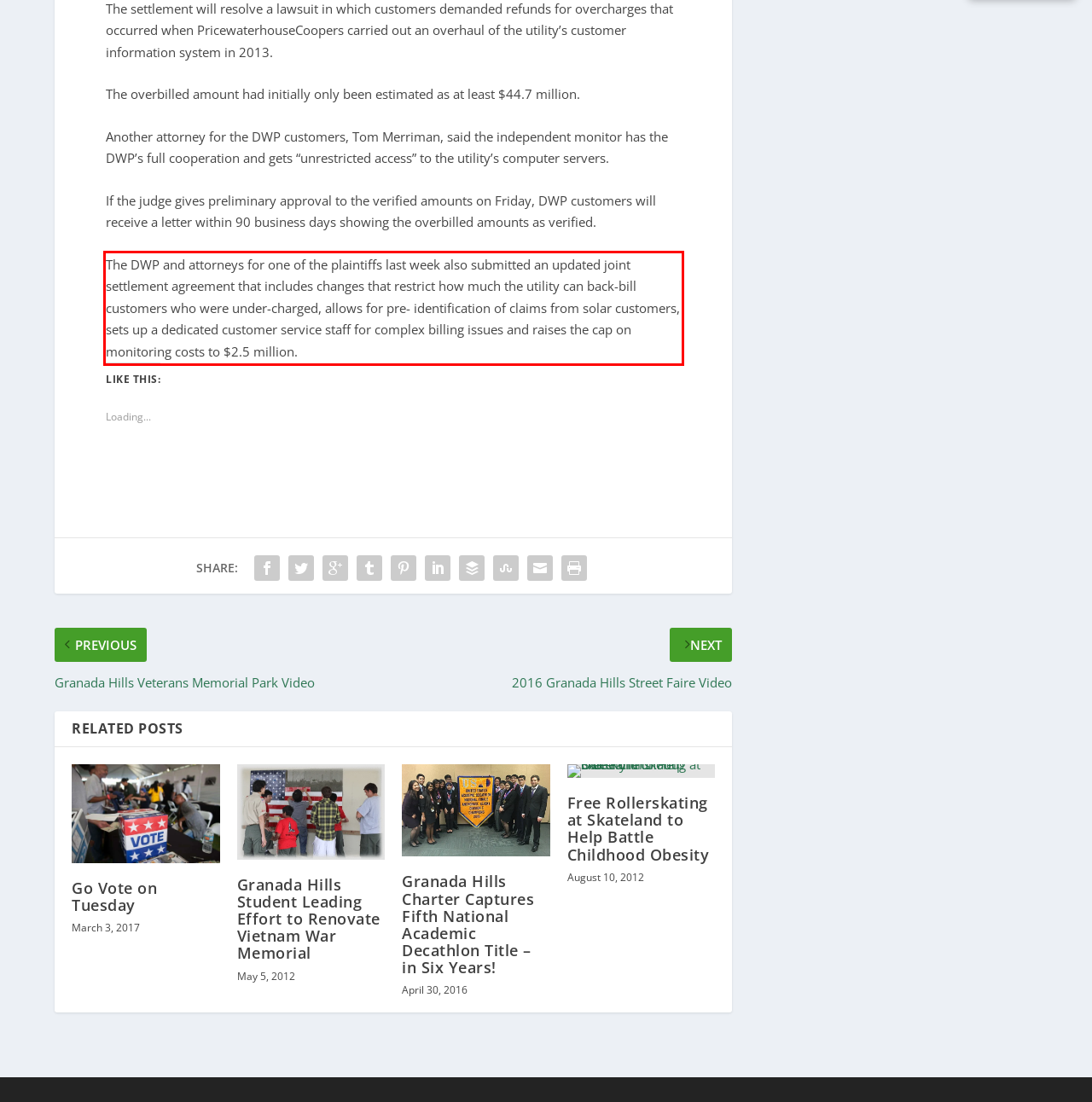Perform OCR on the text inside the red-bordered box in the provided screenshot and output the content.

The DWP and attorneys for one of the plaintiffs last week also submitted an updated joint settlement agreement that includes changes that restrict how much the utility can back-bill customers who were under-charged, allows for pre- identification of claims from solar customers, sets up a dedicated customer service staff for complex billing issues and raises the cap on monitoring costs to $2.5 million.